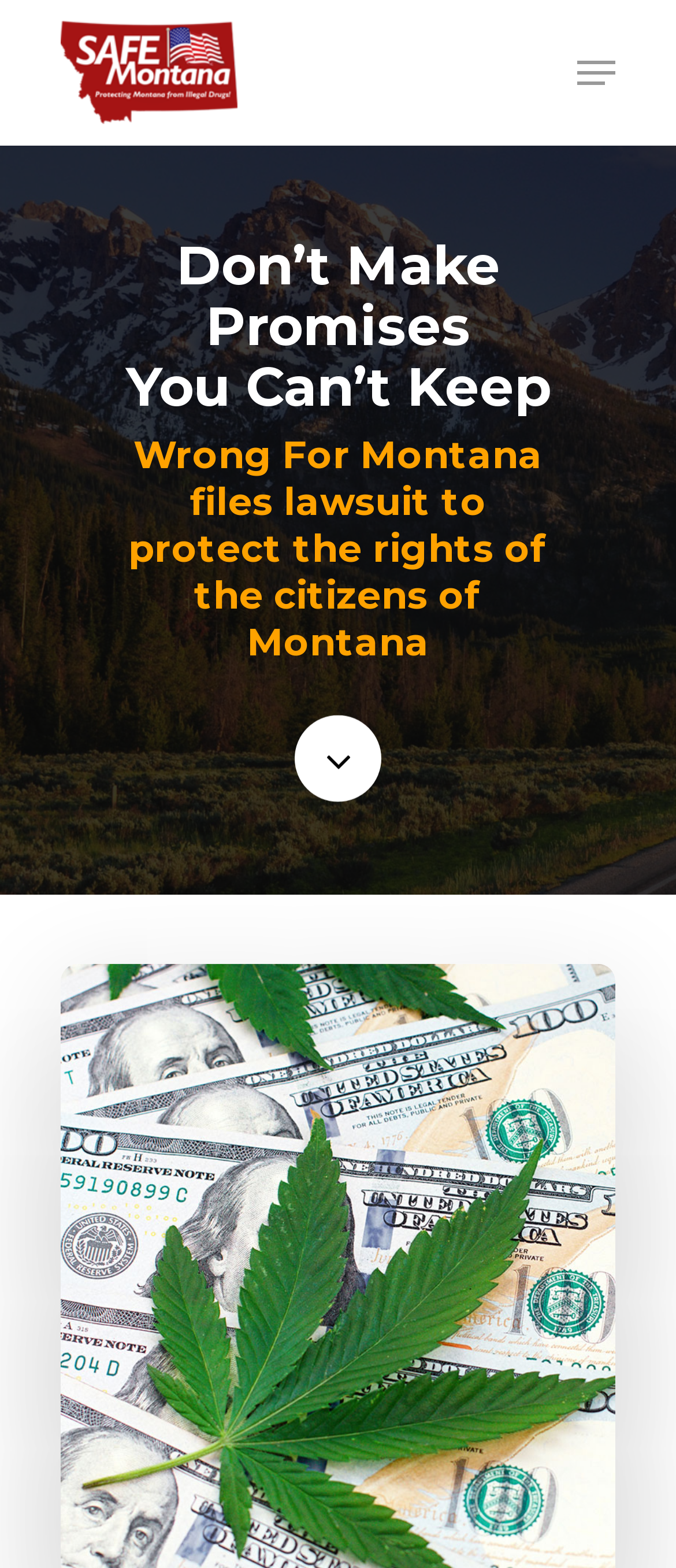Give a comprehensive overview of the webpage, including key elements.

The webpage is focused on the topic "Don't Make Promises You Can't Keep - Wrong For Montana". At the top-left corner, there is a link and an image with the same name "Wrong For Montana". Below this, there is a prominent heading that reads "Don't Make Promises You Can't Keep". 

Further down, there is another heading that provides more context, stating that "Wrong For Montana files lawsuit to protect the rights of the citizens of Montana". On the right side of this heading, there is a small icon represented by the Unicode character "\uf107". 

On the top-right side of the page, there is a navigation menu that is not expanded by default. It contains five links: "HOME", "ABOUT US", "VIDEOS", "JOIN US", and "DONATE", which are arranged vertically in that order.